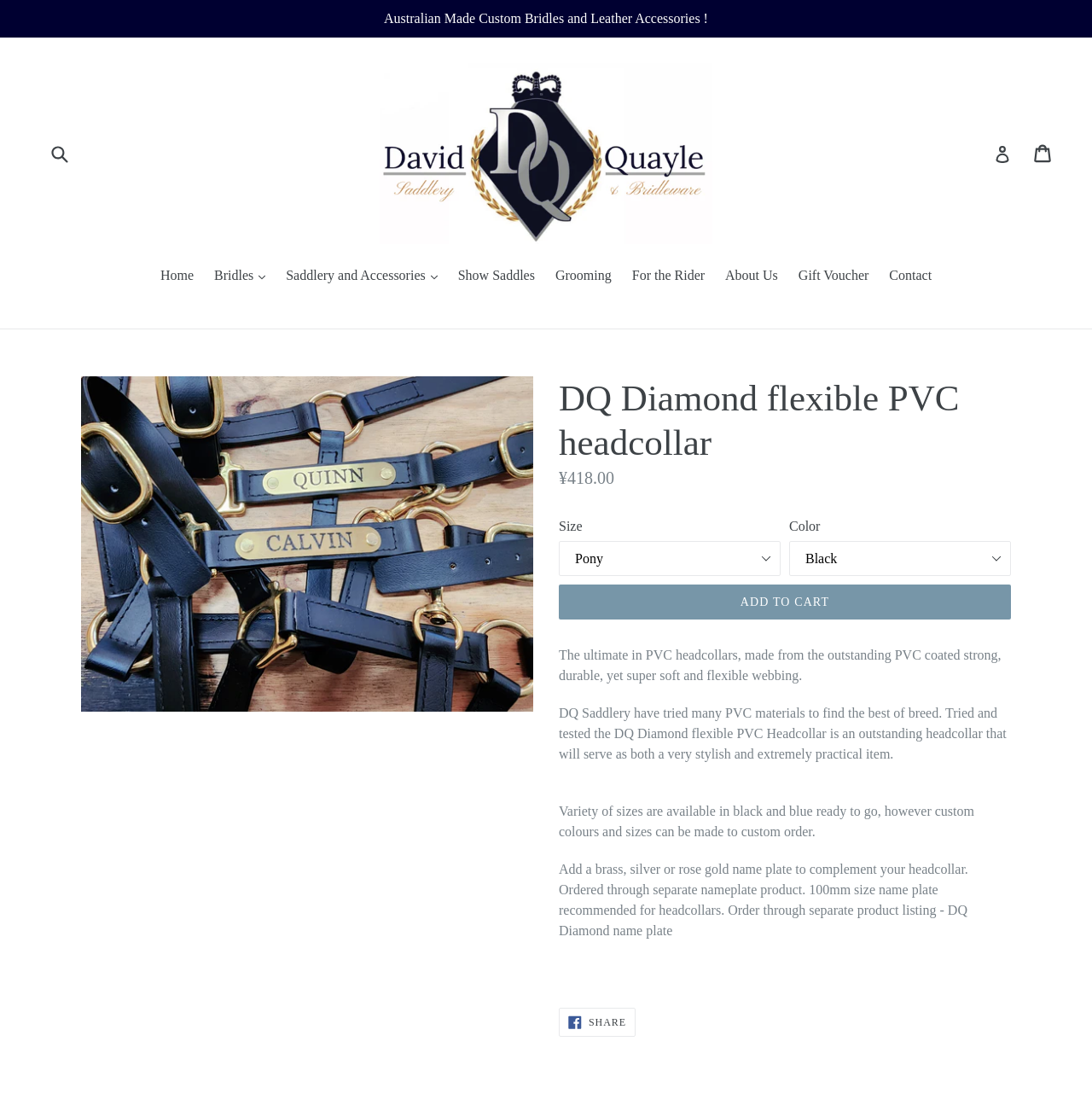Provide the bounding box coordinates for the area that should be clicked to complete the instruction: "View cart contents".

[0.947, 0.12, 0.965, 0.155]